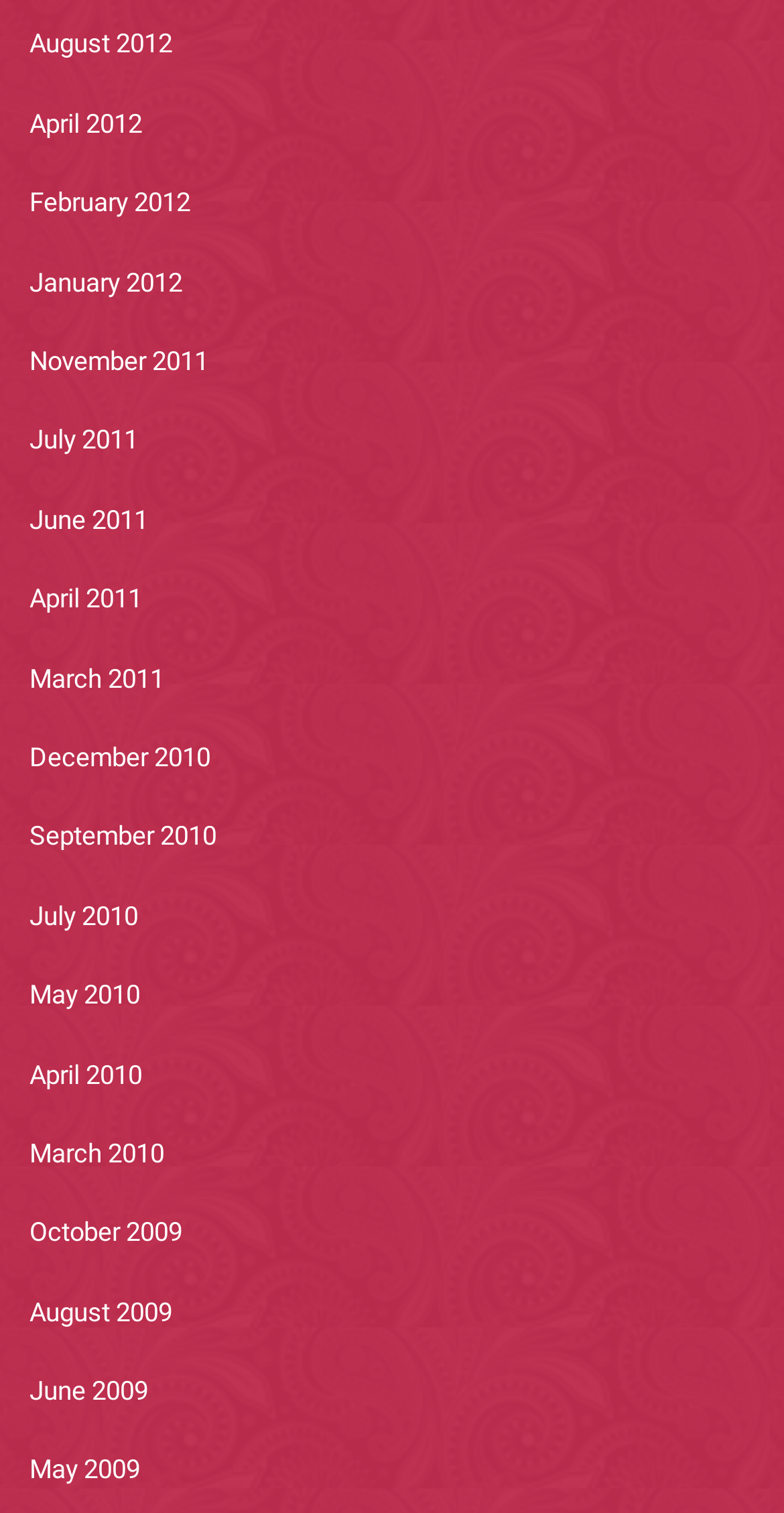Are the months listed in chronological order?
Provide a concise answer using a single word or phrase based on the image.

No